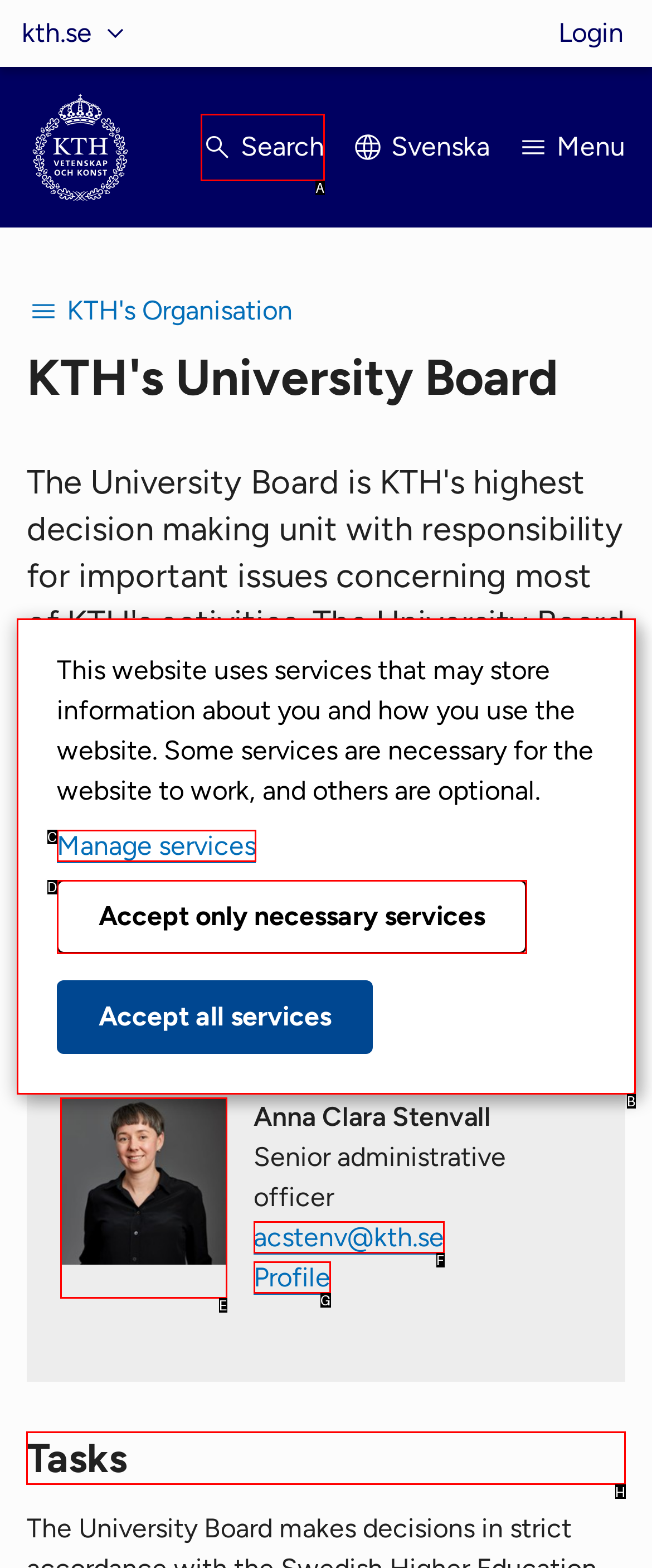Given the task: View tasks of University Board, indicate which boxed UI element should be clicked. Provide your answer using the letter associated with the correct choice.

H